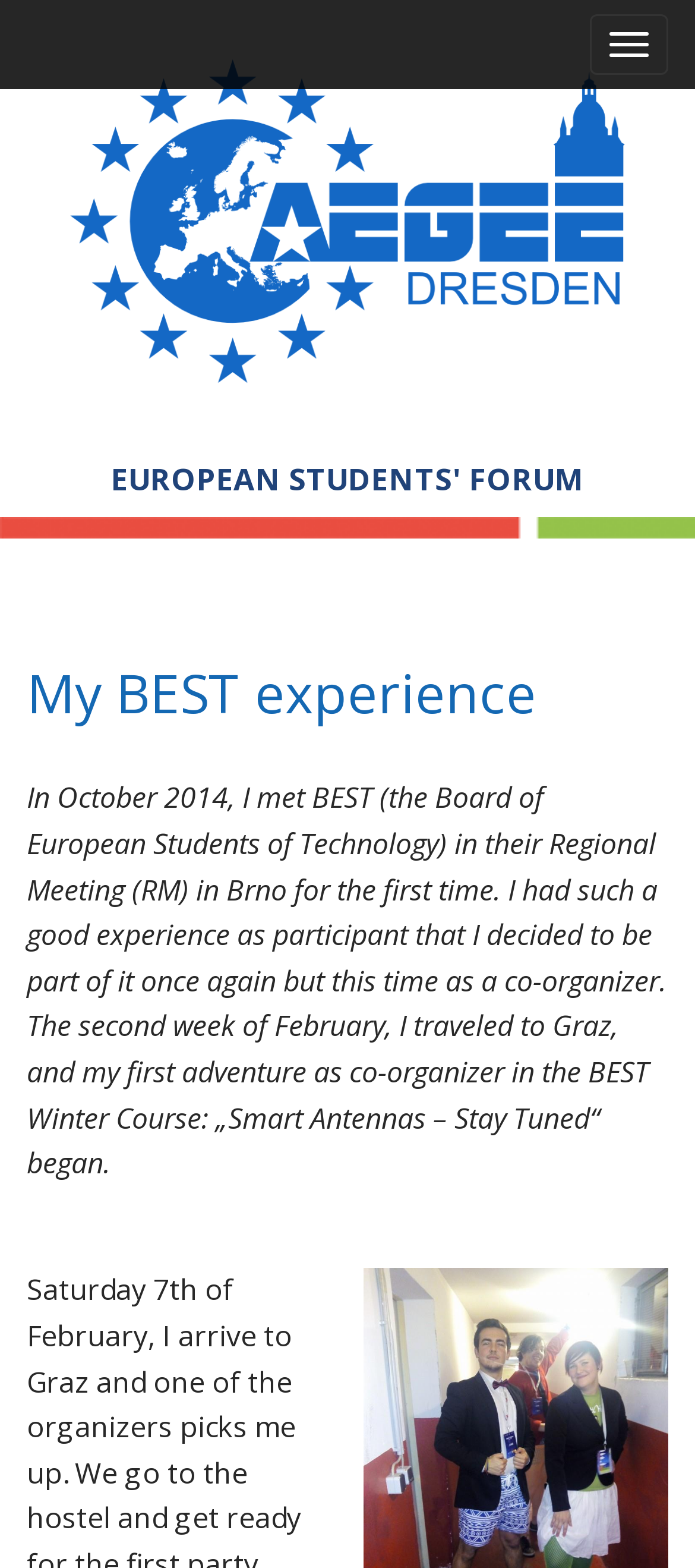Explain the contents of the webpage comprehensively.

The webpage is about the author's experience with BEST (Board of European Students of Technology). At the top right corner, there is a button with no text. Below it, there is a layout table that spans the entire width of the page. 

On the top left corner, there is a link to "AEGEE-Dresden e.V. | European Students' Forum" accompanied by an image that takes up most of the top section. Below the image, there is a heading that reads "EUROPEAN STUDENTS' FORUM" in a prominent font size. 

Next to the heading, there is another heading that reads "My BEST experience" in a slightly smaller font size. Below this heading, there is a block of text that describes the author's experience with BEST, including their first meeting in Brno and their decision to become a co-organizer. The text also mentions their adventure as a co-organizer in the BEST Winter Course "Smart Antennas – Stay Tuned" in Graz. 

At the bottom of the text, there is a small non-breaking space character.